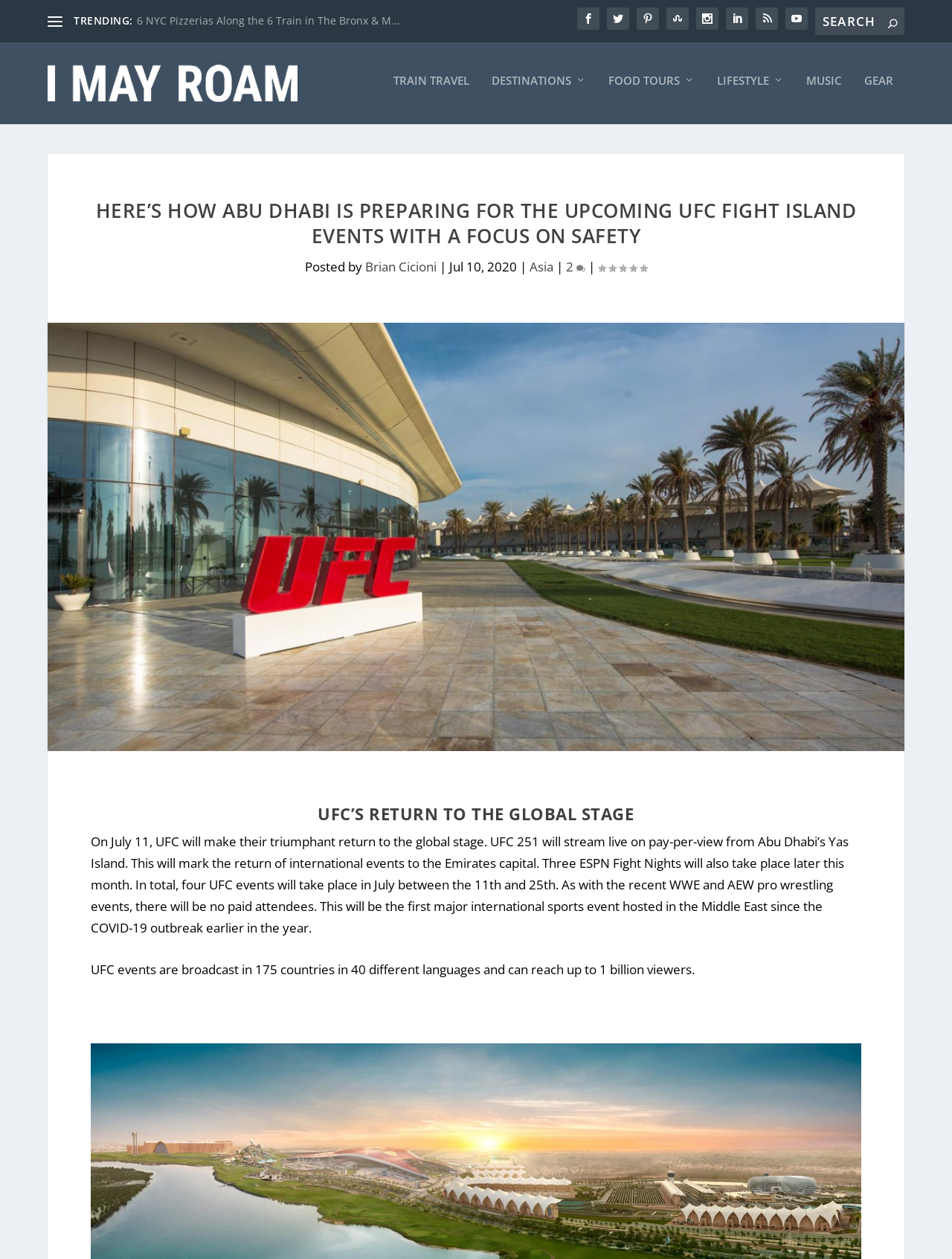What is the location of the UFC 251 event?
Based on the image, answer the question with as much detail as possible.

The webpage states 'On July 11, UFC will make their triumphant return to the global stage. UFC 251 will stream live on pay-per-view from Abu Dhabi’s Yas Island.' This information is provided in a static text element.